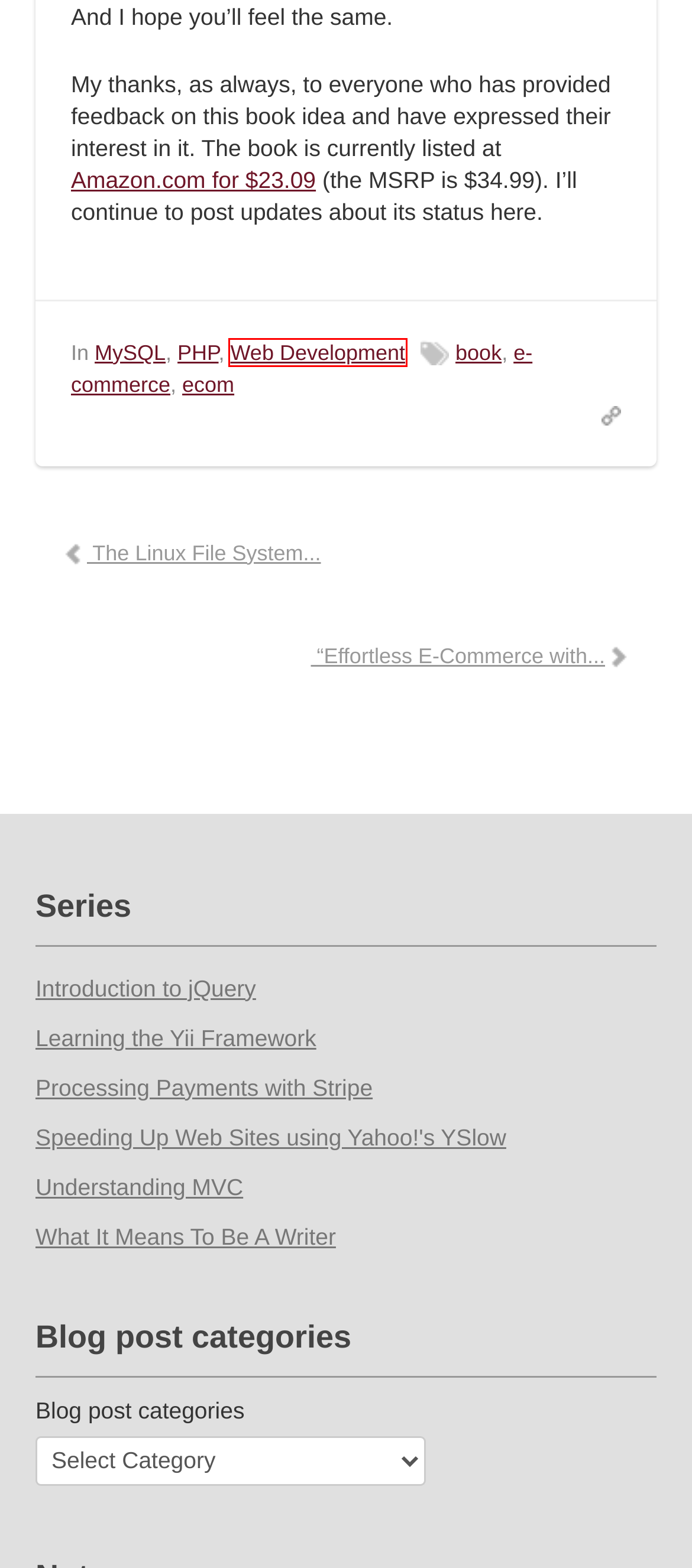Take a look at the provided webpage screenshot featuring a red bounding box around an element. Select the most appropriate webpage description for the page that loads after clicking on the element inside the red bounding box. Here are the candidates:
A. Larry Ullman | Buy a Book
B. Larry Ullman | Tag Archive | book
C. MySQL | Larry Ullman
D. Amazon.com
E. Larry Ullman | Tag Archive | ecom
F. Larry Ullman | Tag Archive | e-commerce
G. PHP | Larry Ullman
H. Web Development | Larry Ullman

H